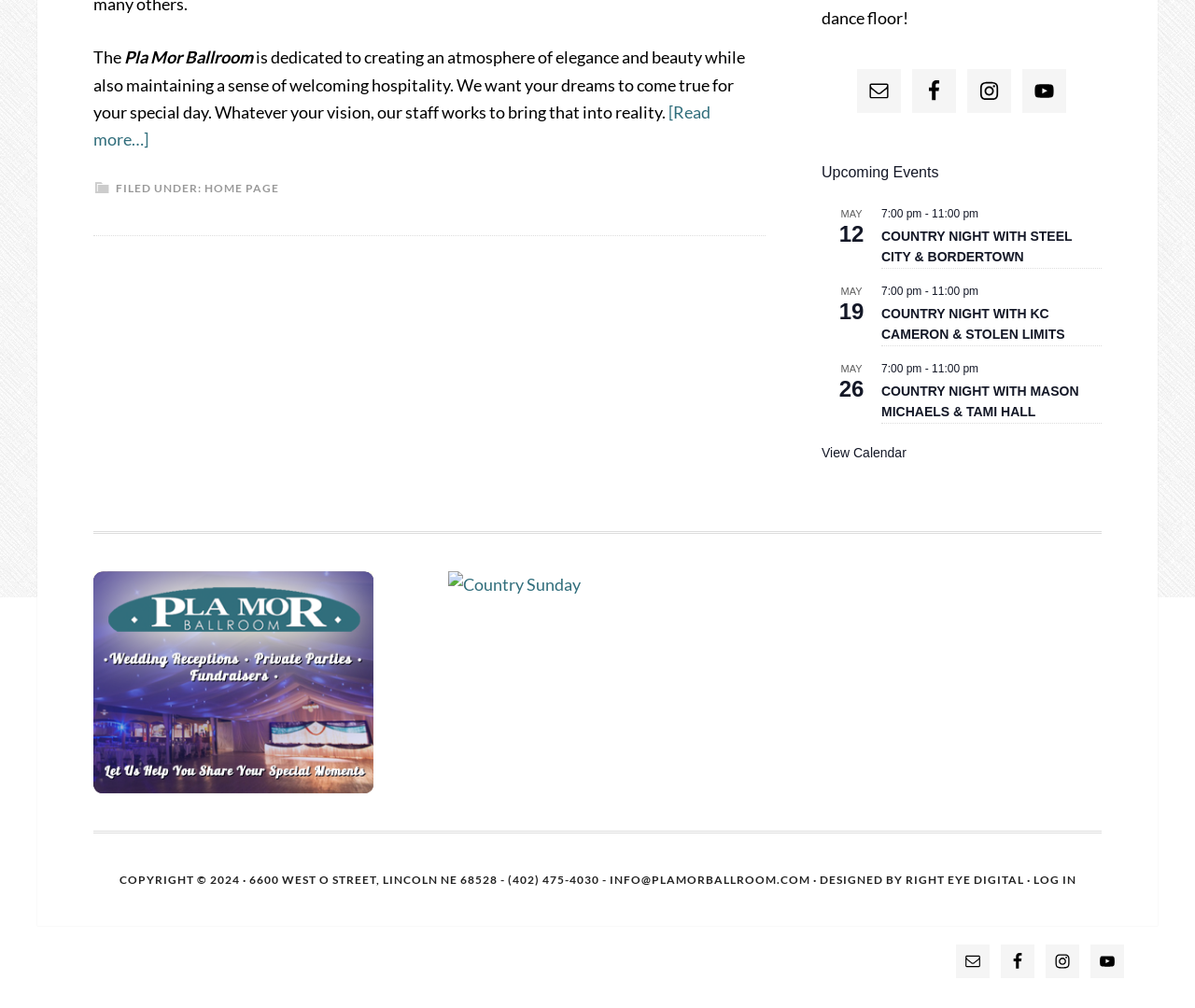Determine the bounding box for the described HTML element: "alt="Sandy Creek"". Ensure the coordinates are four float numbers between 0 and 1 in the format [left, top, right, bottom].

[0.078, 0.781, 0.312, 0.802]